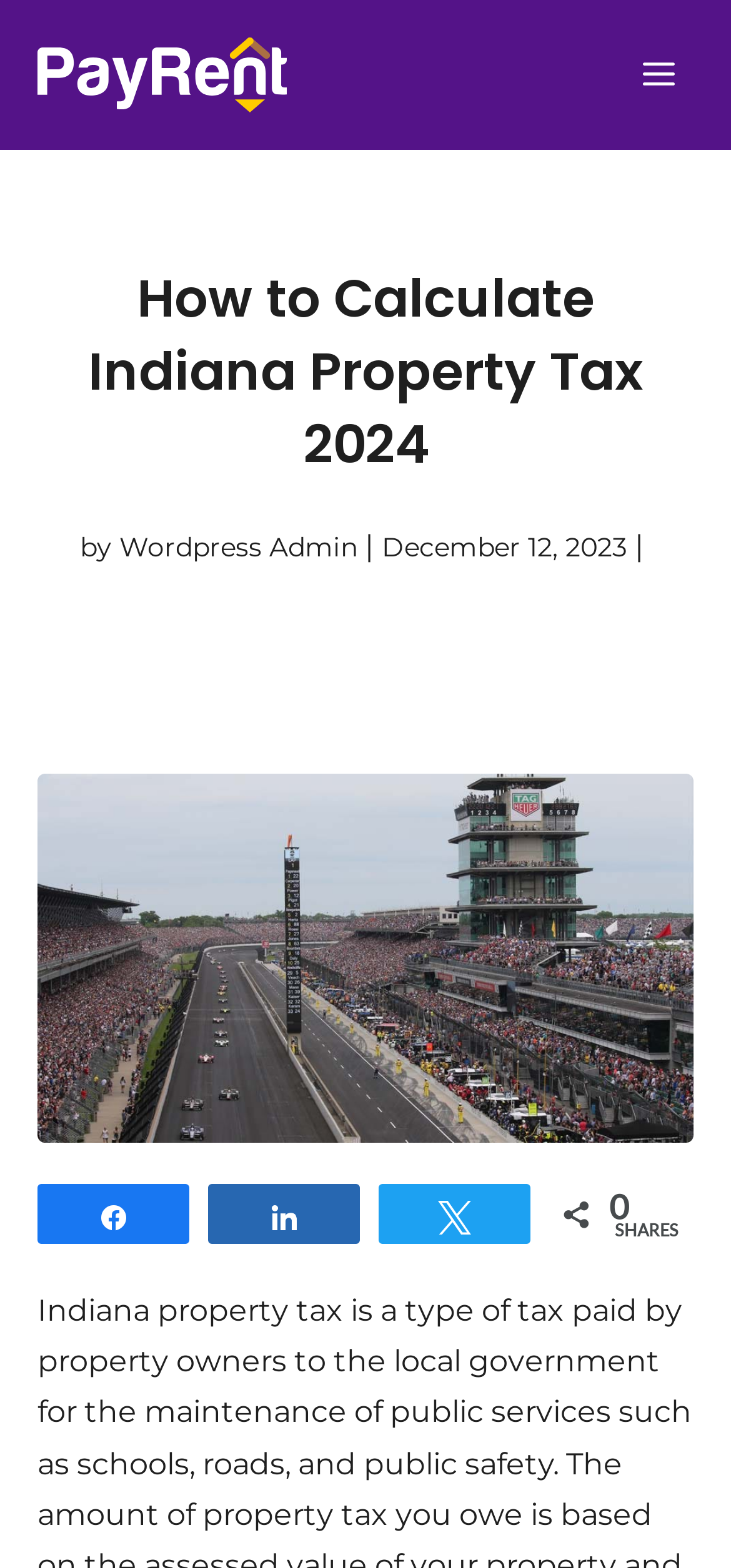What is the name of the website?
Please provide a single word or phrase as your answer based on the screenshot.

PayRent